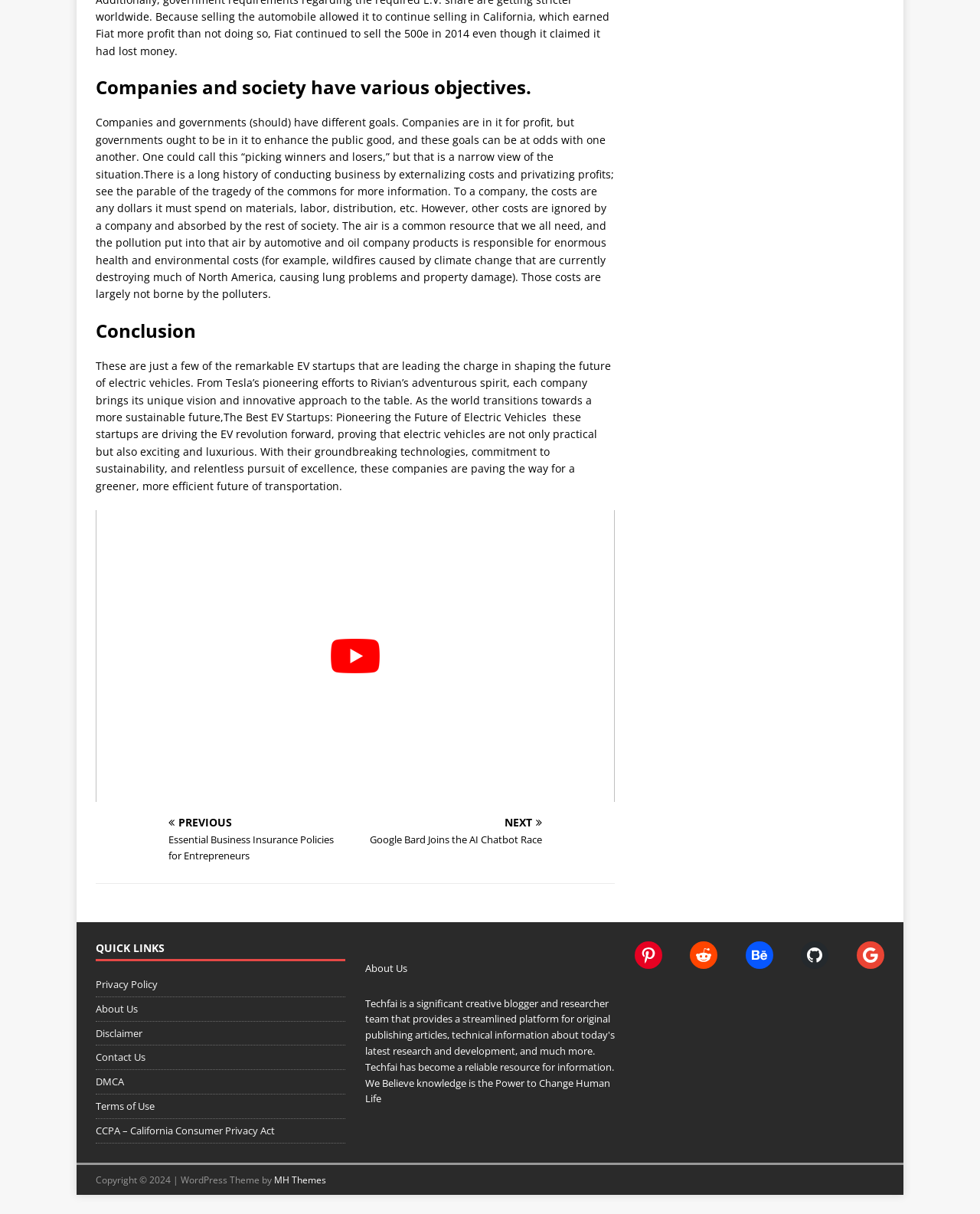Using the description "Privacy Policy", locate and provide the bounding box of the UI element.

[0.098, 0.804, 0.352, 0.821]